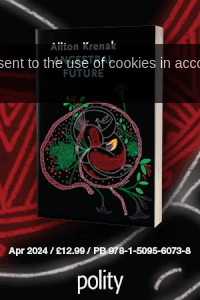How much does the book cost?
Based on the image, please offer an in-depth response to the question.

The pricing information is provided below the book title, along with the release date, as part of the publication details, indicating that the book costs £12.99.